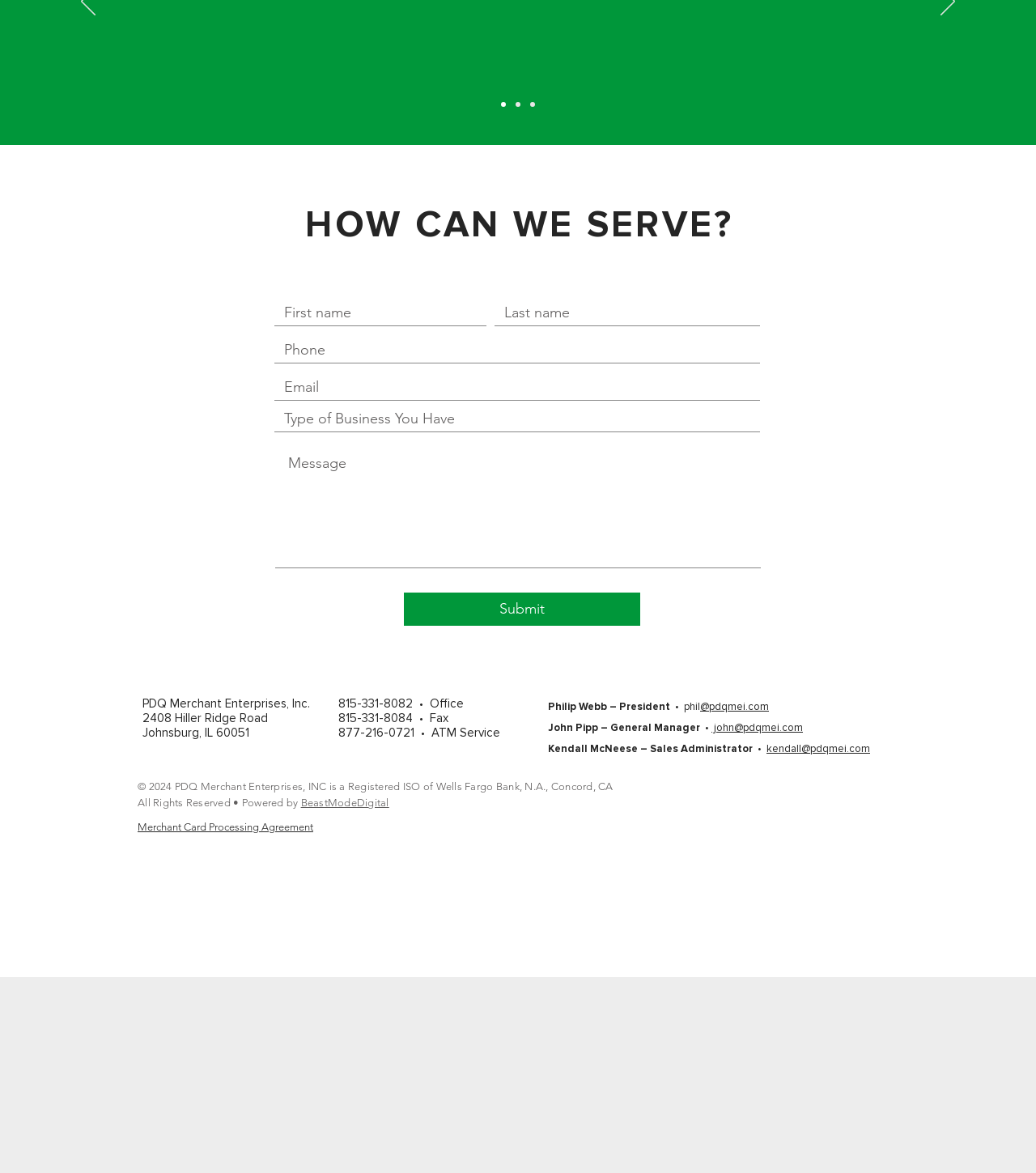What is the purpose of the form?
Using the image, respond with a single word or phrase.

To submit contact information